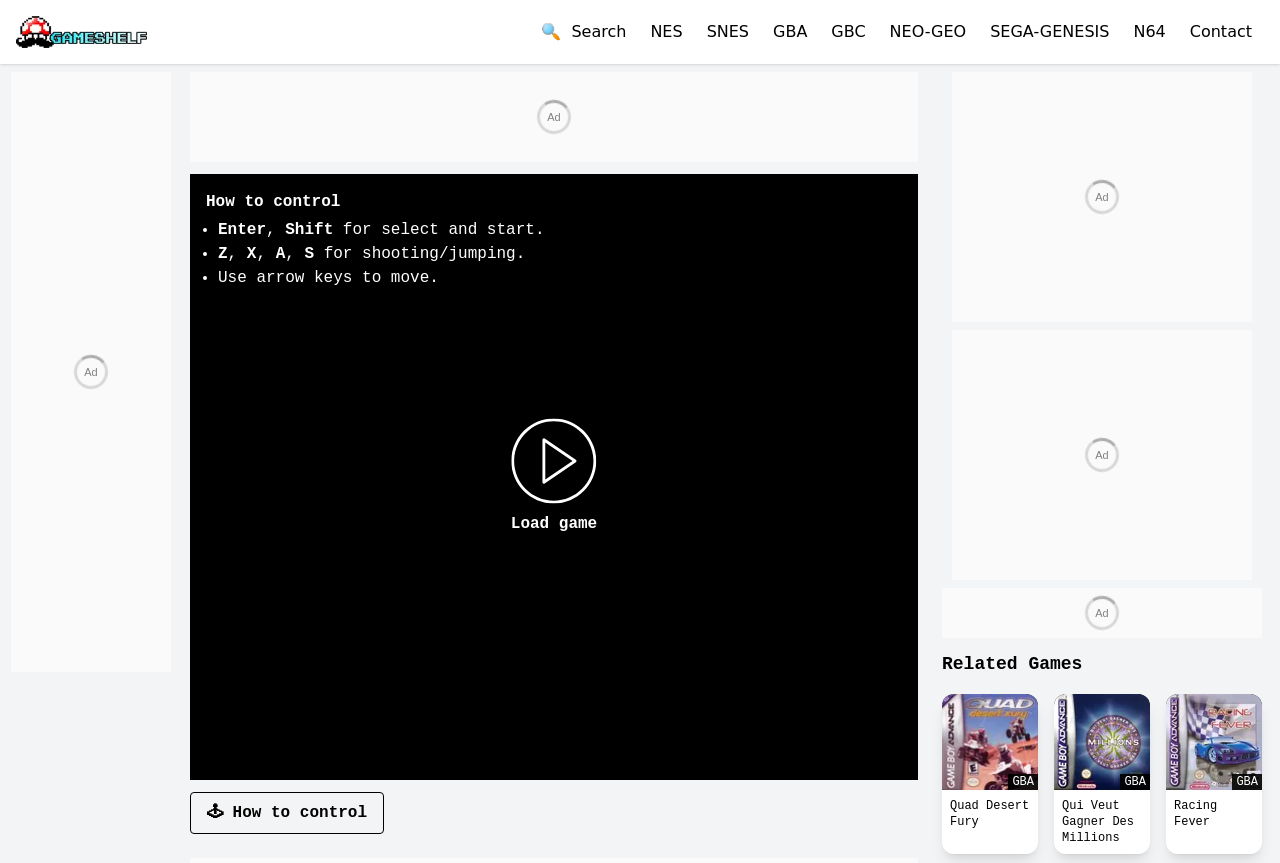Please answer the following question using a single word or phrase: 
What are the related games on this webpage?

Quad Desert Fury, Qui Veut Gagner Des Millions, Racing Fever